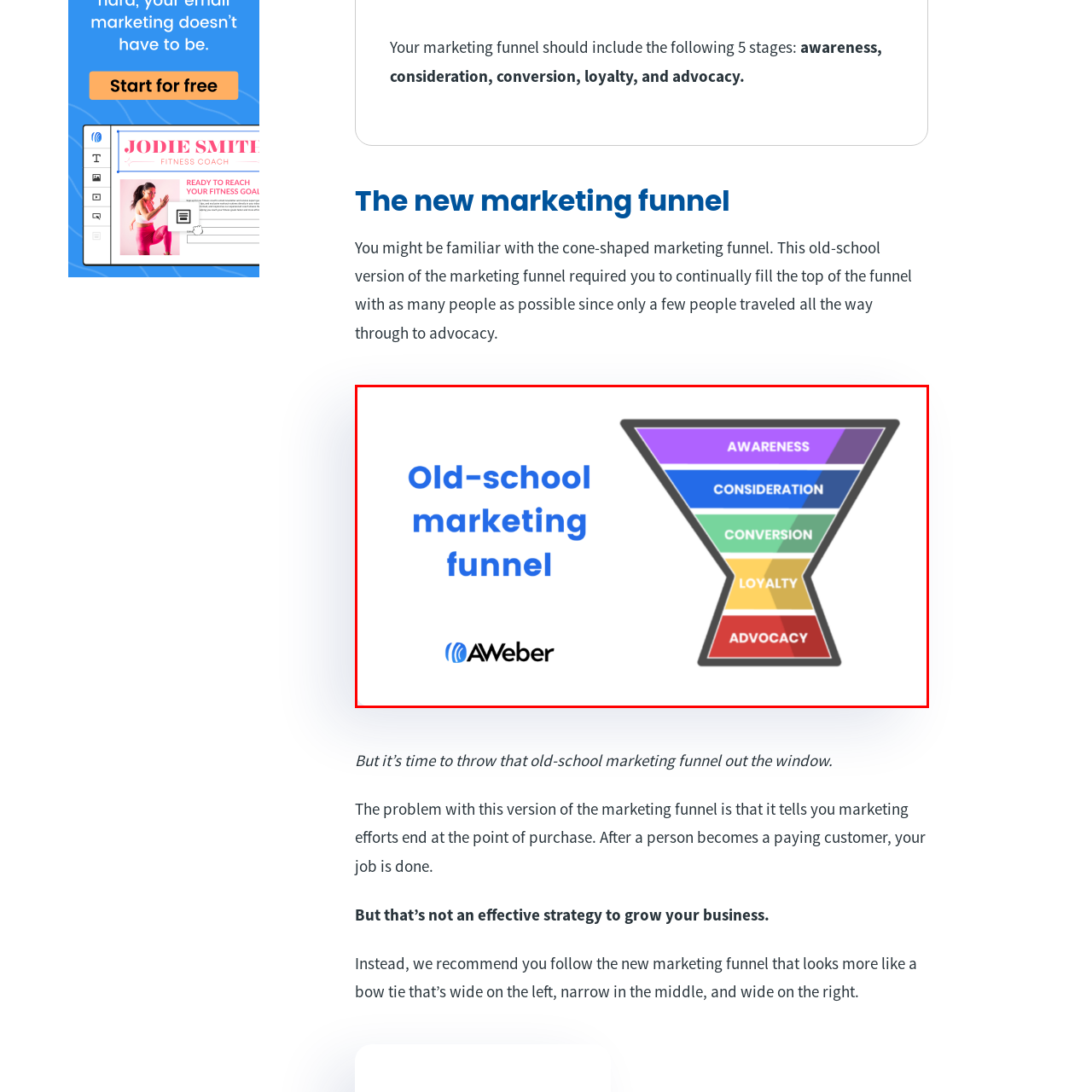Refer to the image within the red outline and provide a one-word or phrase answer to the question:
What is the color of the 'Conversion' stage?

Green